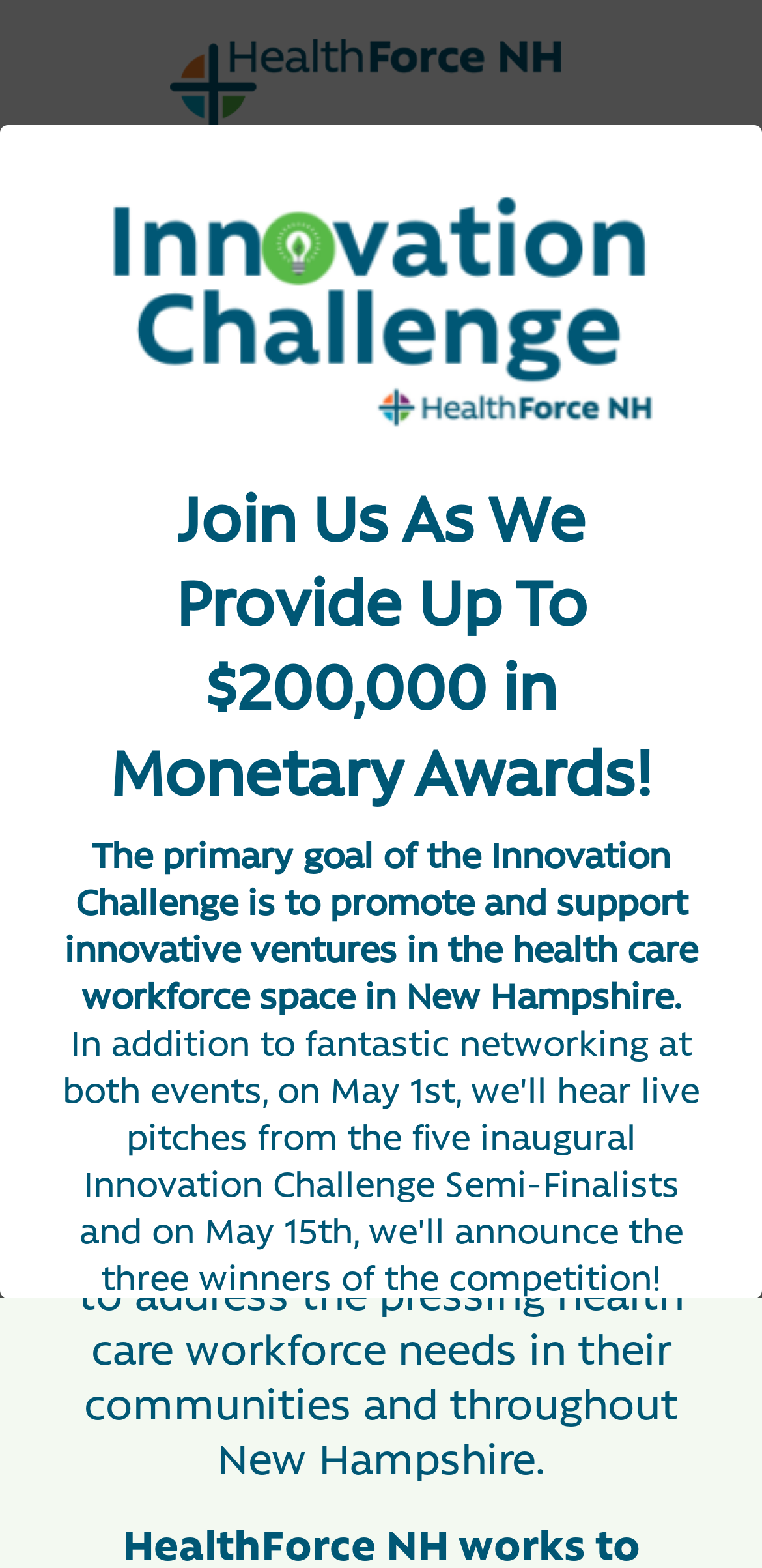How many initiatives have been launched to address health care workforce needs?
Please elaborate on the answer to the question with detailed information.

I found a StaticText element with the description 'Dedicated advocates have launched over 50 initiatives to address the pressing health care workforce needs in their communities and throughout New Hampshire.' which provides the answer.